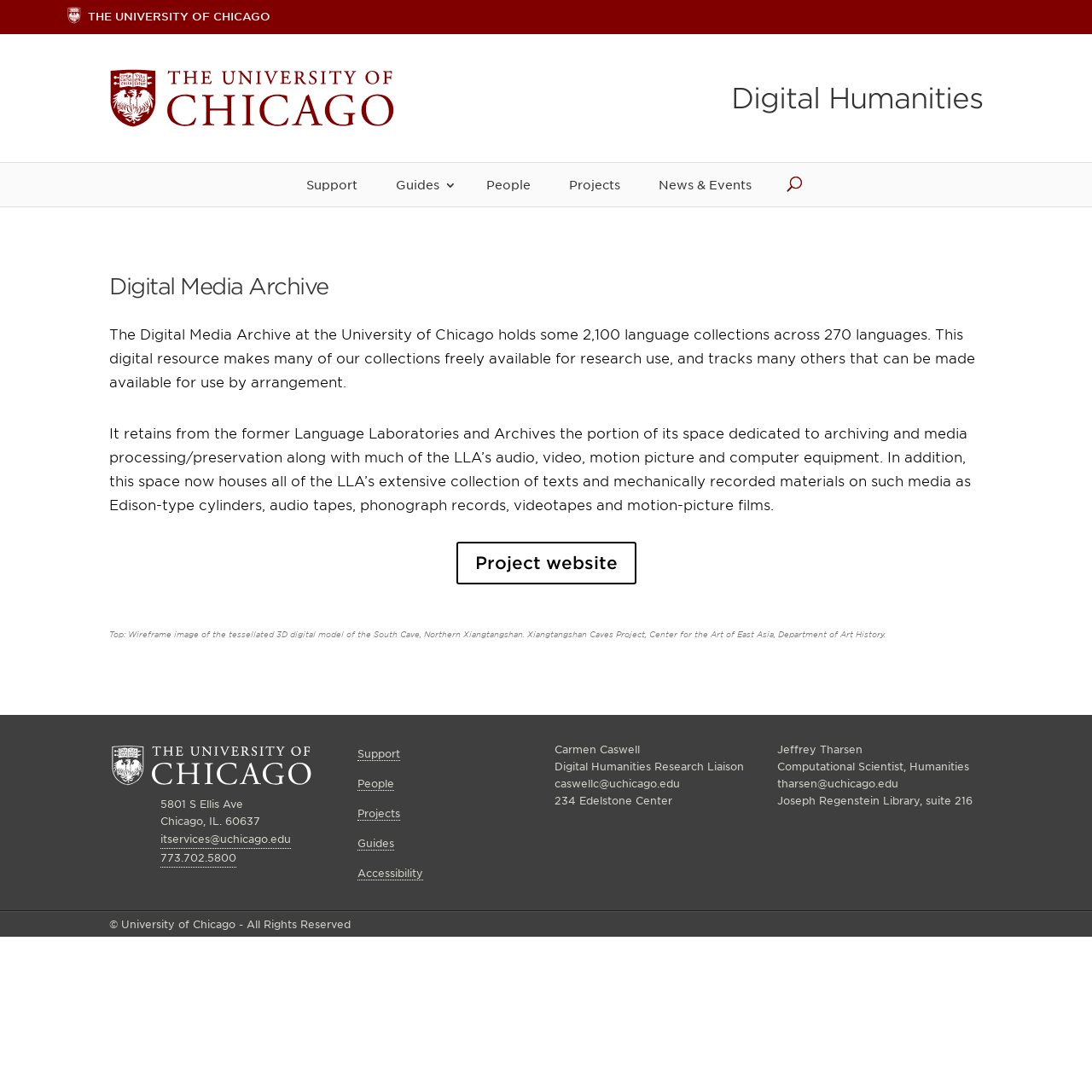Identify the bounding box coordinates for the UI element described as: "Project website". The coordinates should be provided as four floats between 0 and 1: [left, top, right, bottom].

[0.418, 0.496, 0.582, 0.535]